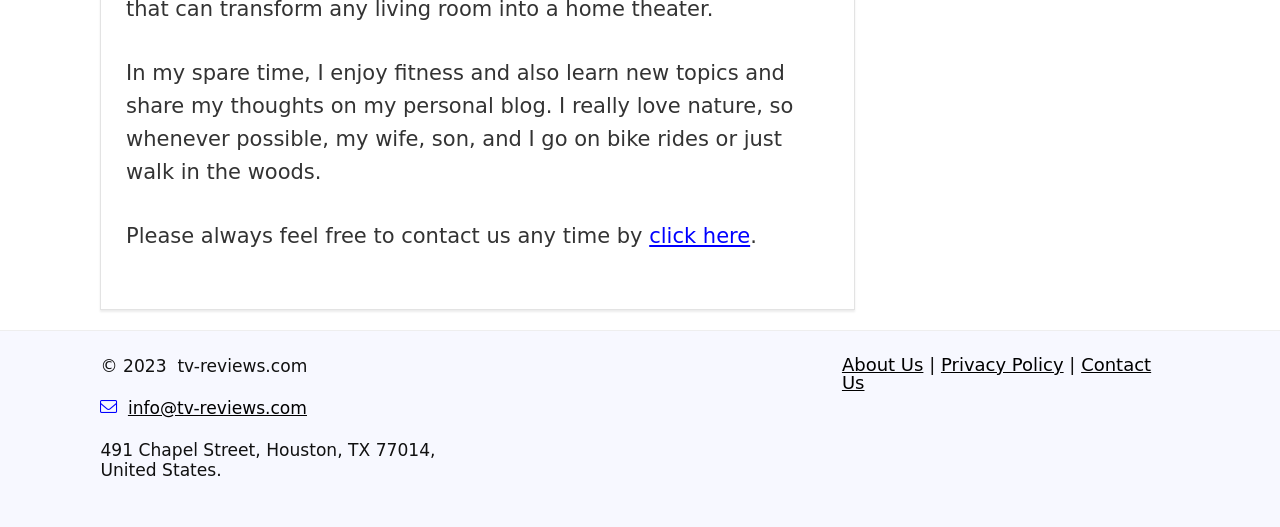How can users contact the website?
Answer the question with a detailed and thorough explanation.

The second paragraph mentions 'Please always feel free to contact us any time by' and provides a link 'click here', which suggests that users can contact the website by clicking on that link.